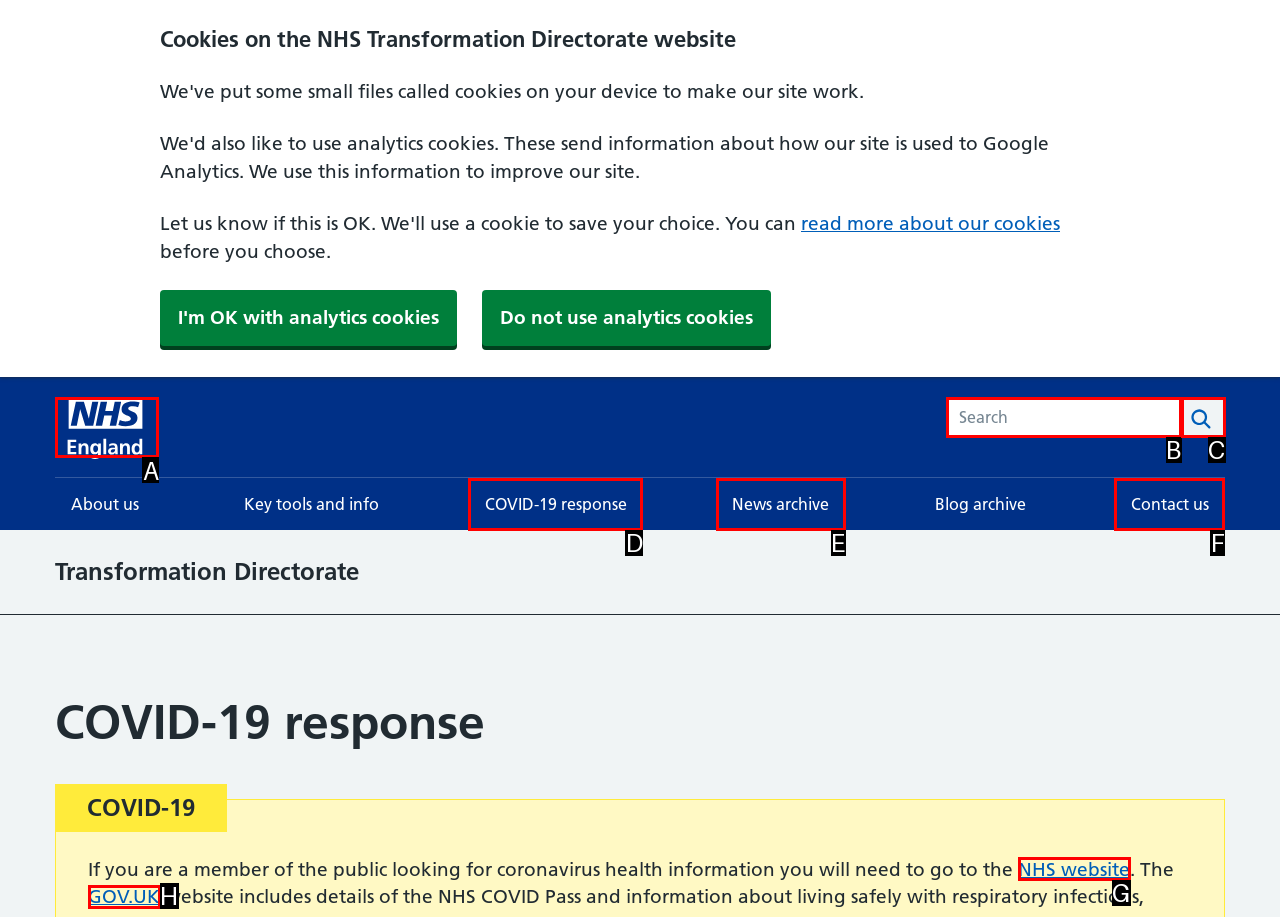Identify the letter of the correct UI element to fulfill the task: Go to NHS homepage from the given options in the screenshot.

A